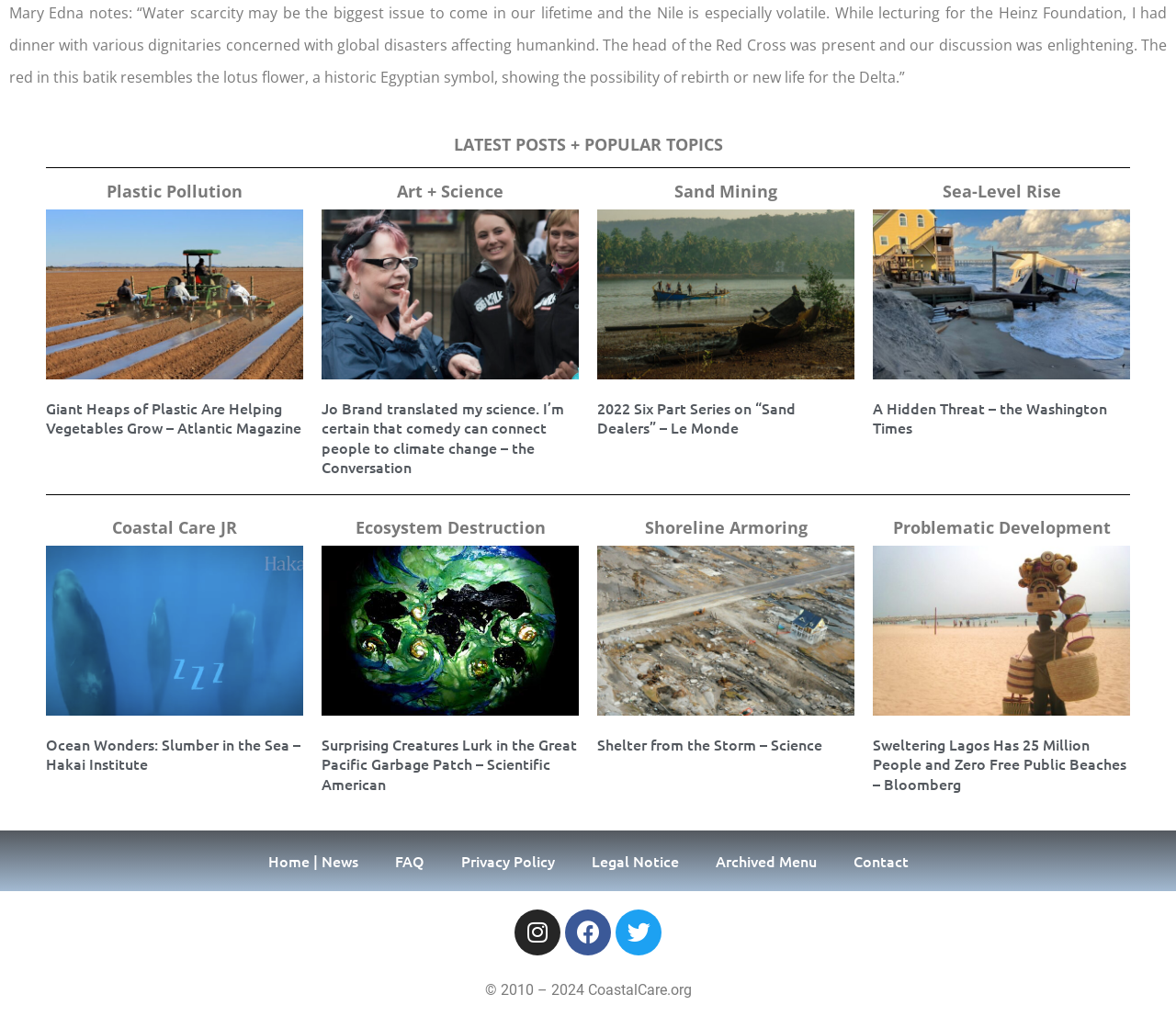What is the name of the comedian mentioned in the article?
Kindly give a detailed and elaborate answer to the question.

I found the name 'Jo Brand' in the article section with the heading 'Art + Science', which mentions a comedian speaking with walkers before beginning the 'The Great Big Walk'.